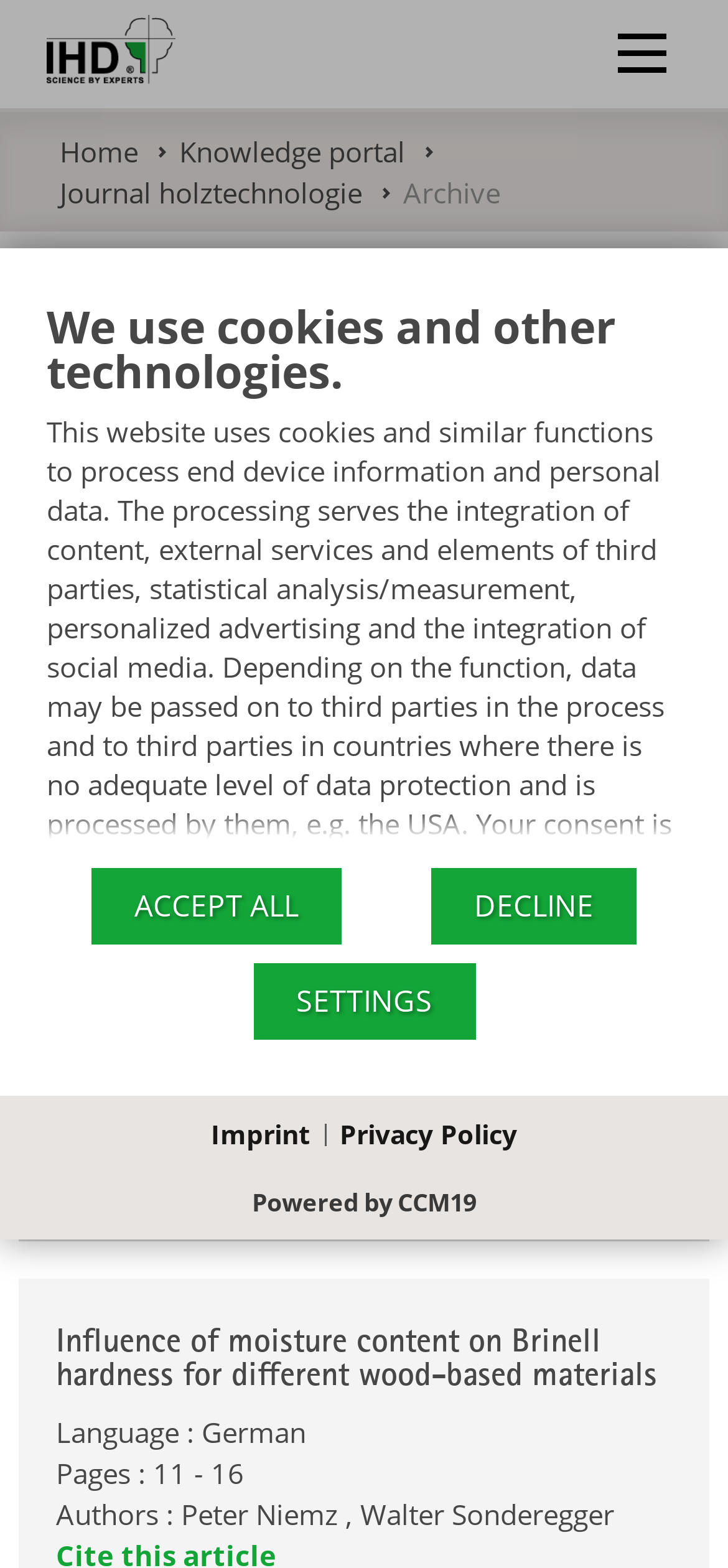Find the bounding box coordinates of the clickable region needed to perform the following instruction: "Click the 'Home' link". The coordinates should be provided as four float numbers between 0 and 1, i.e., [left, top, right, bottom].

[0.082, 0.085, 0.19, 0.108]